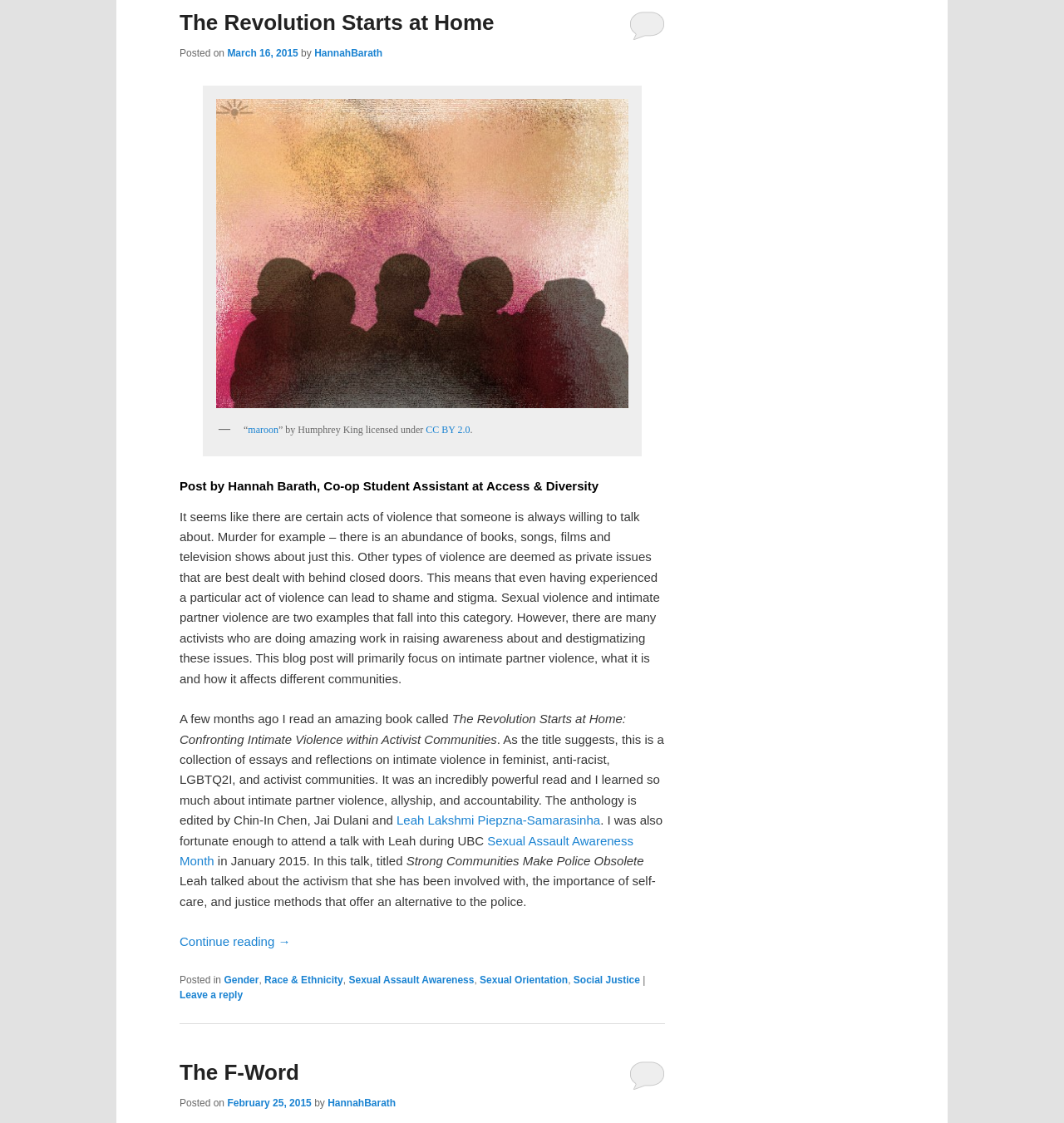What is the event mentioned in the blog post that the author attended?
Look at the screenshot and respond with one word or a short phrase.

Sexual Assault Awareness Month